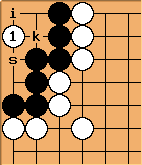Describe the image thoroughly, including all noticeable details.

This diagram illustrates a strategic moment in a game of Go, focusing on Black's potential moves to create a "seki" (a mutually alive position) or a "ko" (a position where one player's stone can be captured but recaptured, leading to a cycle of captures). 

In the image:

- The black stones are positioned on the left, indicating Black's potential influence over the territory.
- The white stones are on the right, threatening to encapsulate the black stones if action is not taken.
- Notably, the move marked as '1' represents a crucial point of play for Black. 
- The letters 'i', 'k', and 's' indicate key points of interest or potential strategies regarding territory and influence.

This diagram is part of a broader analysis discussing Black's choices and possible responses to White's threats in the context of territorial control and tactical advantages in the game.